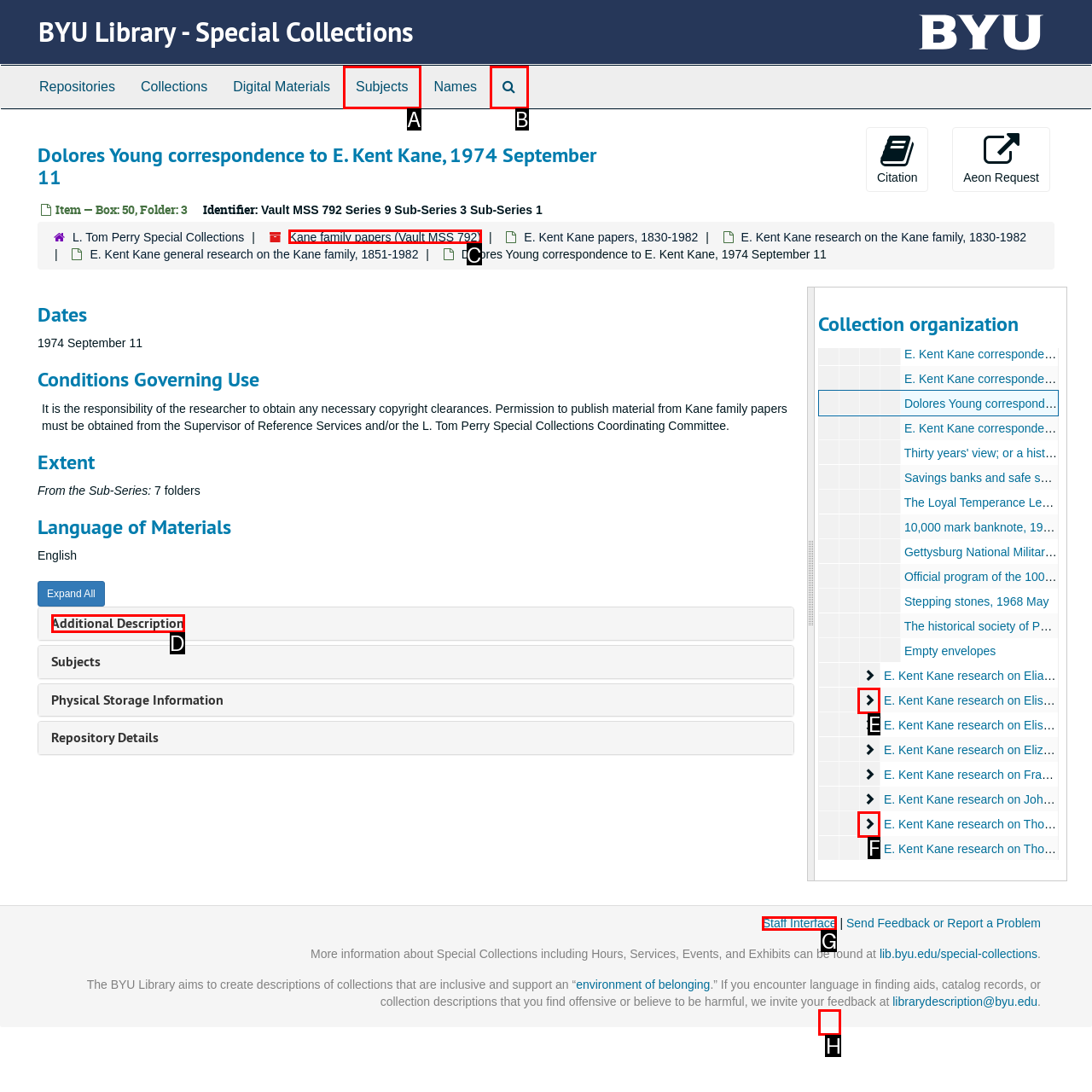Look at the highlighted elements in the screenshot and tell me which letter corresponds to the task: Expand the 'Additional Description' section.

D